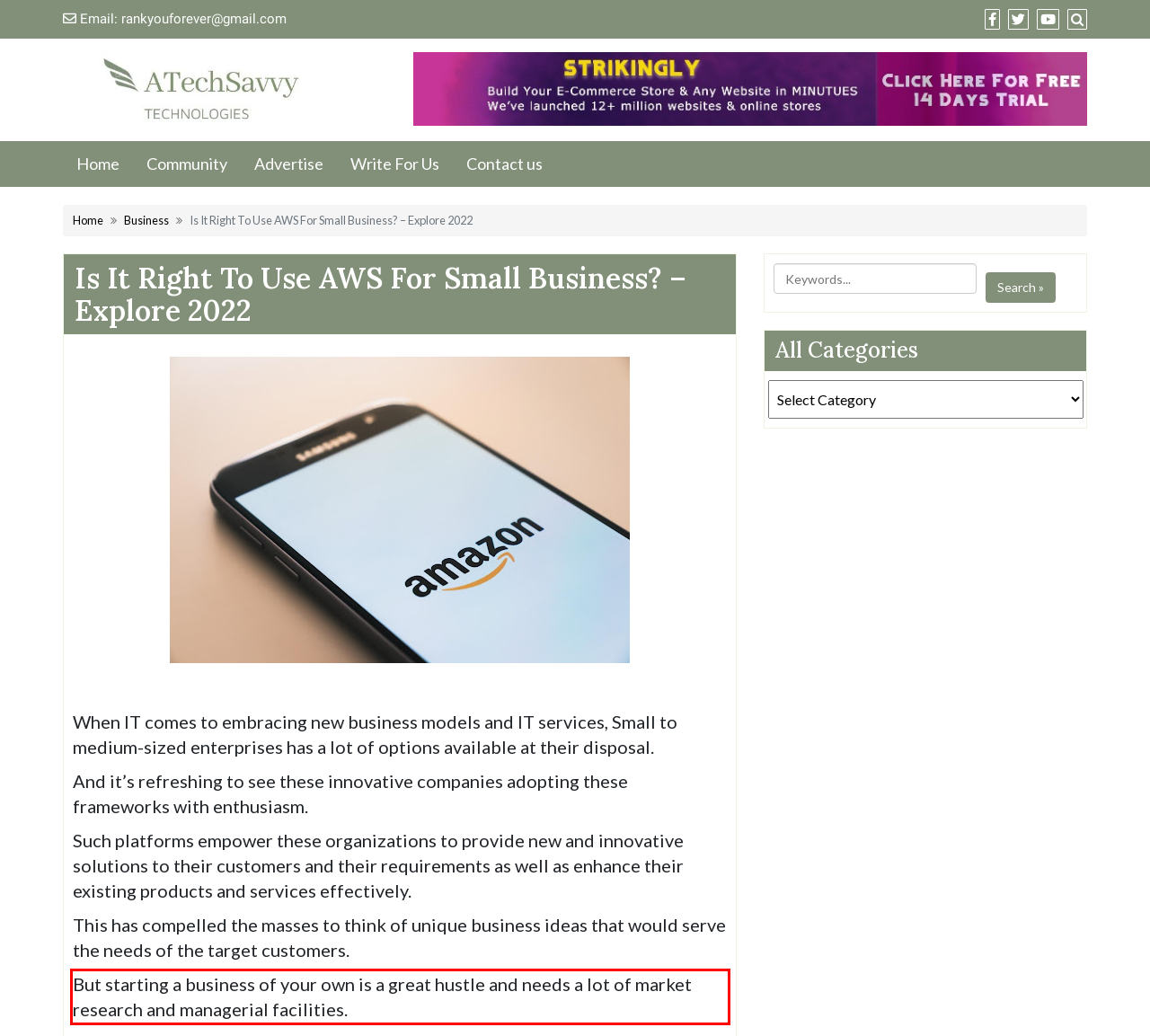Observe the screenshot of the webpage that includes a red rectangle bounding box. Conduct OCR on the content inside this red bounding box and generate the text.

But starting a business of your own is a great hustle and needs a lot of market research and managerial facilities.